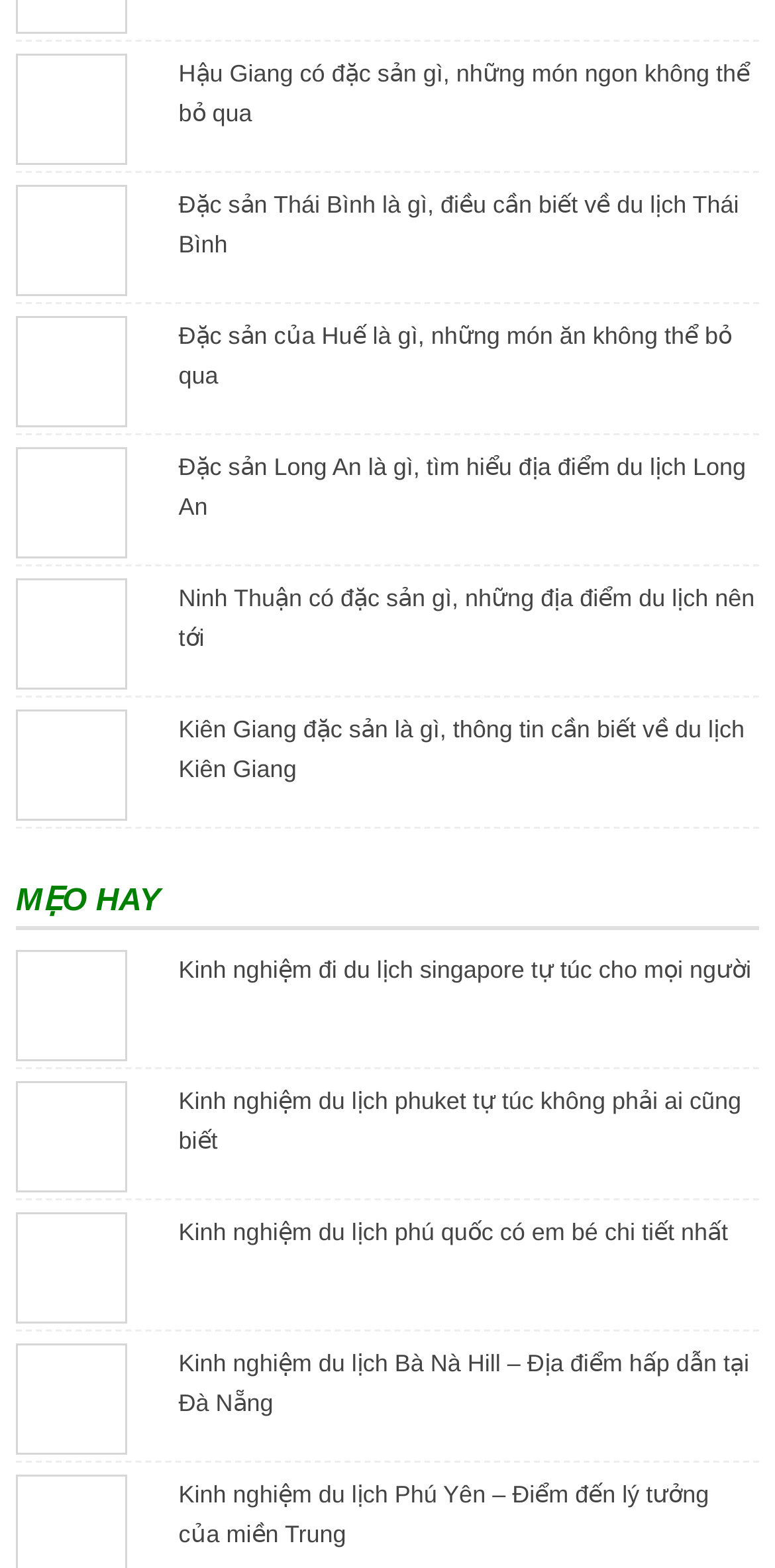Analyze the image and deliver a detailed answer to the question: What is the common theme among the links?

After analyzing the text descriptions of the links, I found that they all relate to travel and local specialties, with each link highlighting a specific destination and its unique food or attractions.